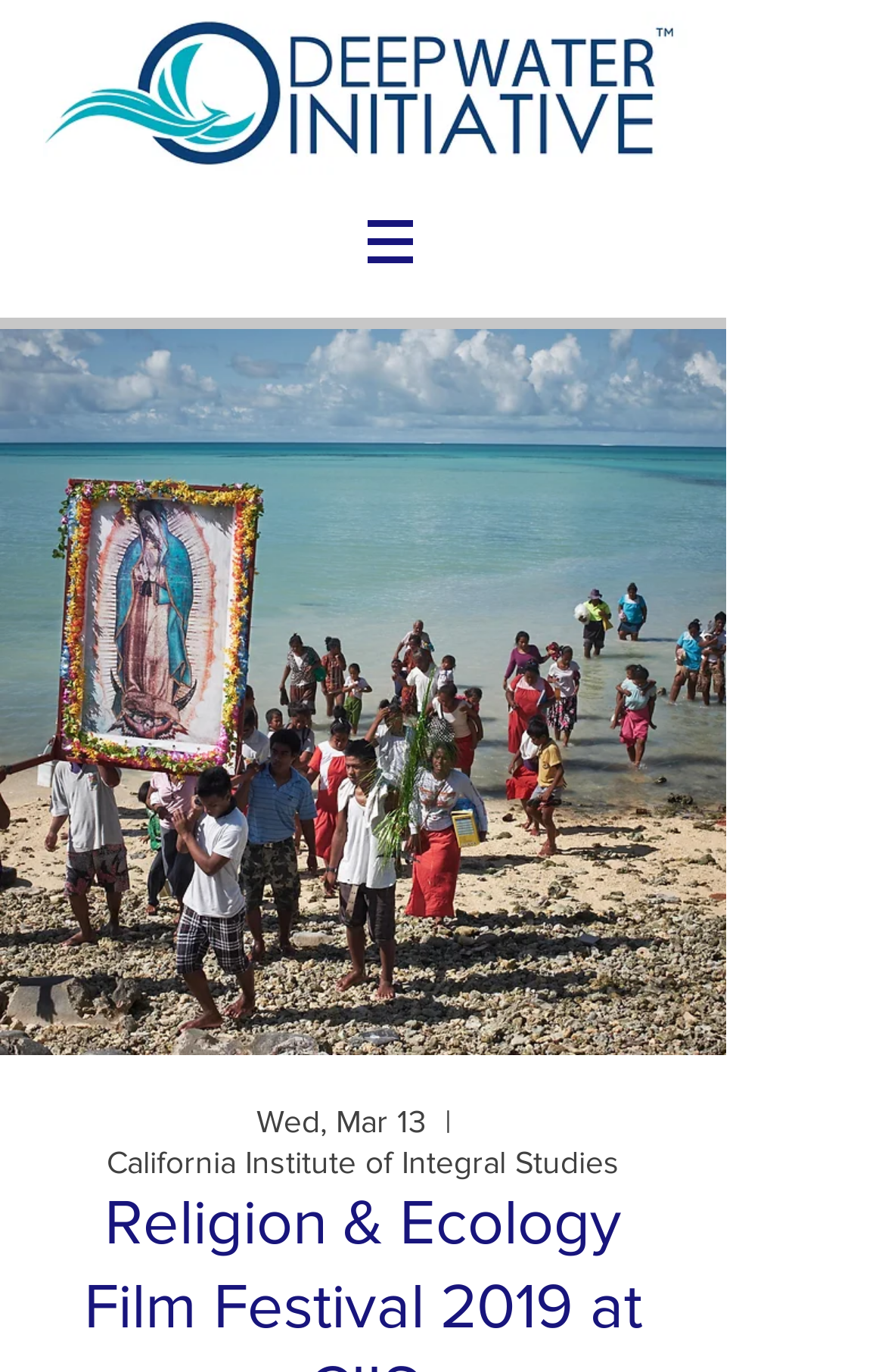Give a comprehensive overview of the webpage, including key elements.

The webpage is about the "Religion & Ecology Film Festival 2019 at CIIS" hosted by the Deep Water Initiative. At the top left corner, there is a logo of the Deep Water Initiative, which is an image. Below the logo, there is a navigation menu labeled "Site" with a button that has a popup menu. The navigation menu is positioned at the top center of the page.

On the right side of the navigation menu, there is a large image that spans almost the entire width of the page, which appears to be a promotional image for the film festival. Below this image, there are three lines of text. The first line displays the date "Wed, Mar 13" at the top right corner. The second line is a separator, and the third line shows the location "California Institute of Integral Studies" at the bottom right corner.

There is no clear indication of the film screening event mentioned in the meta description, but the image and the text suggest that the webpage is promoting the film festival event.